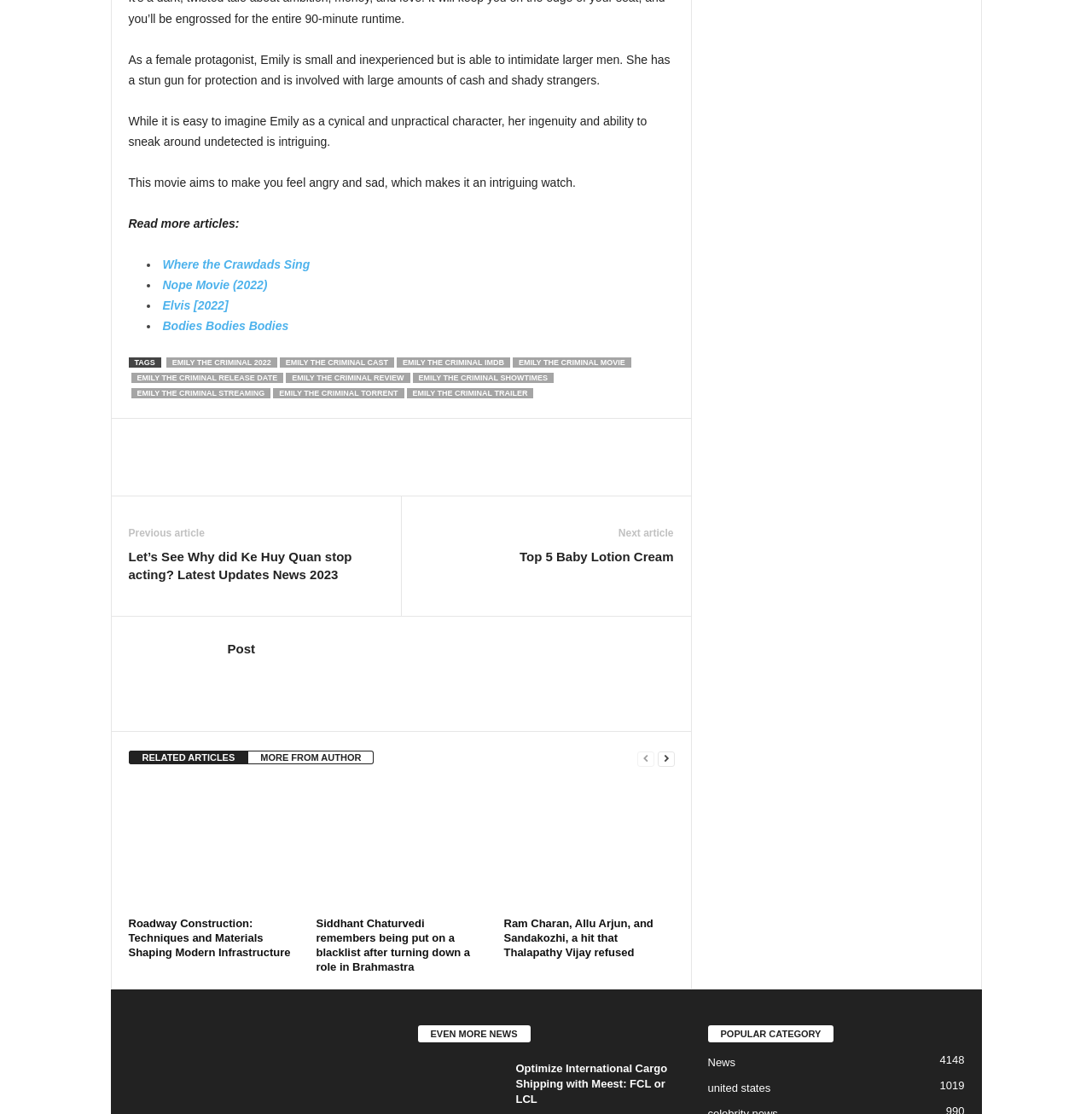From the element description Bodies Bodies Bodies, predict the bounding box coordinates of the UI element. The coordinates must be specified in the format (top-left x, top-left y, bottom-right x, bottom-right y) and should be within the 0 to 1 range.

[0.149, 0.286, 0.264, 0.299]